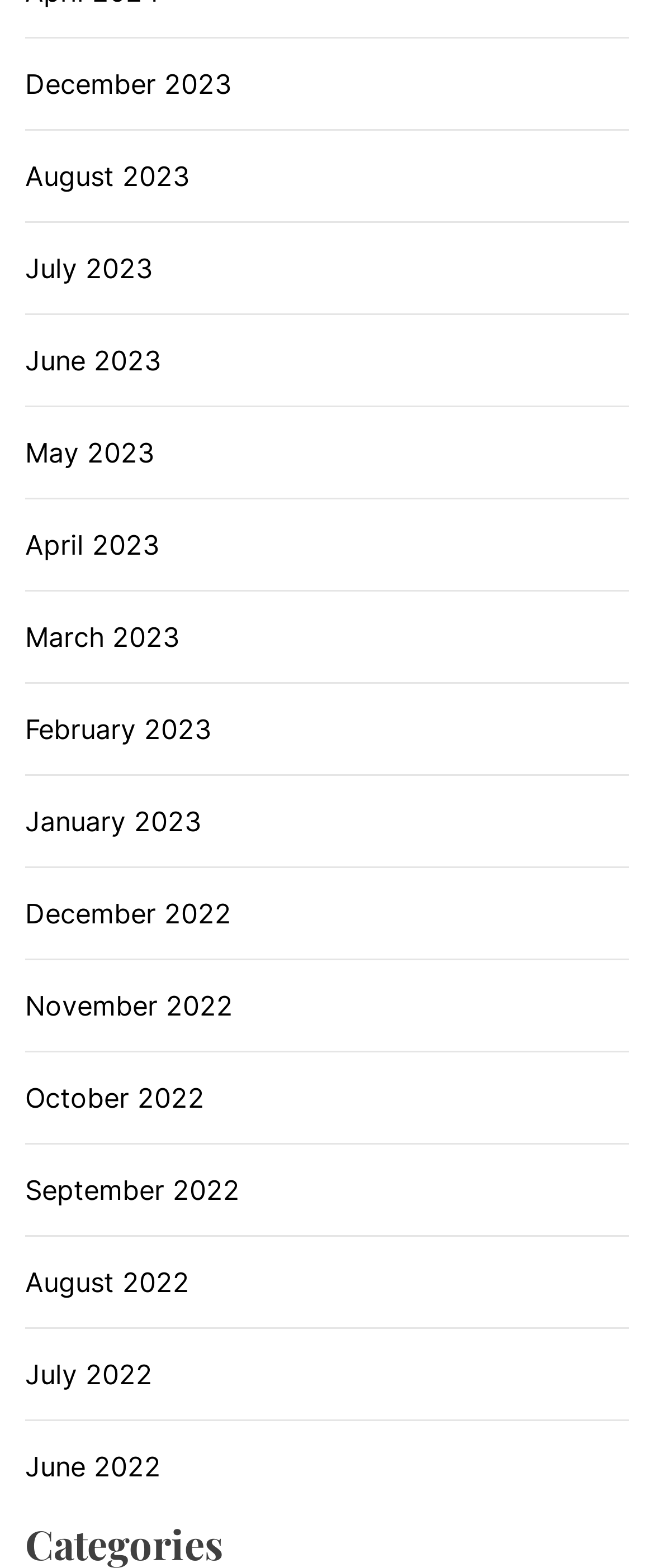Find the bounding box coordinates of the element I should click to carry out the following instruction: "view July 2023".

[0.038, 0.159, 0.233, 0.184]